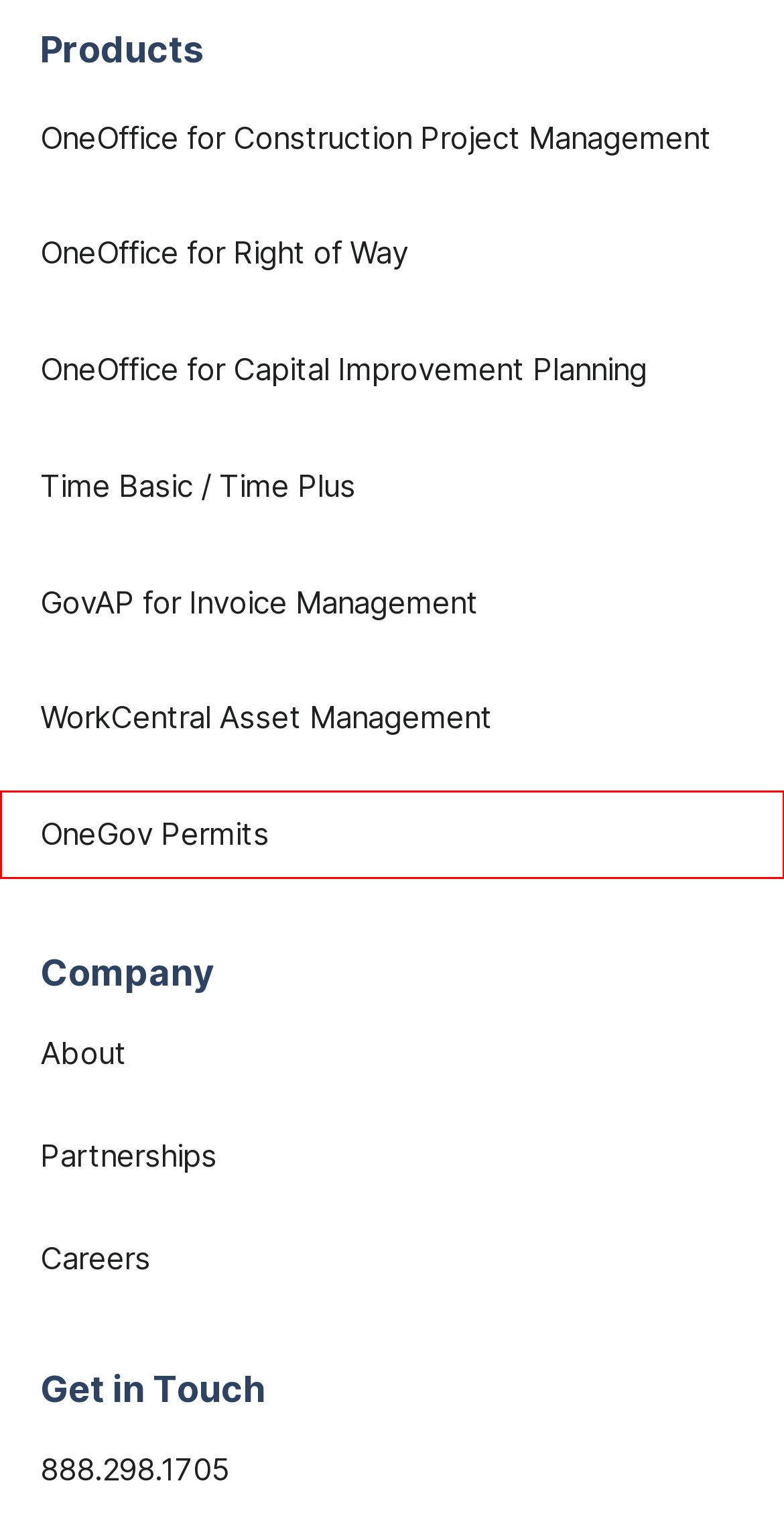Look at the screenshot of a webpage where a red bounding box surrounds a UI element. Your task is to select the best-matching webpage description for the new webpage after you click the element within the bounding box. The available options are:
A. Time Basic / Time Plus - RT Vision Software Solutions
B. OneOffice for Right of Way - RT Vision Software Solutions
C. OneOffice for Construction Project Management - RT Vision Software Solutions
D. Partnerships - RT Vision Software Solutions
E. OneGov Permits - RT Vision Software Solutions
F. OneOffice for Capital Improvement Planning - RT Vision Software Solutions
G. GovAP for Invoice Management - RT Vision Software Solutions
H. Careers - RT Vision Software Solutions

E